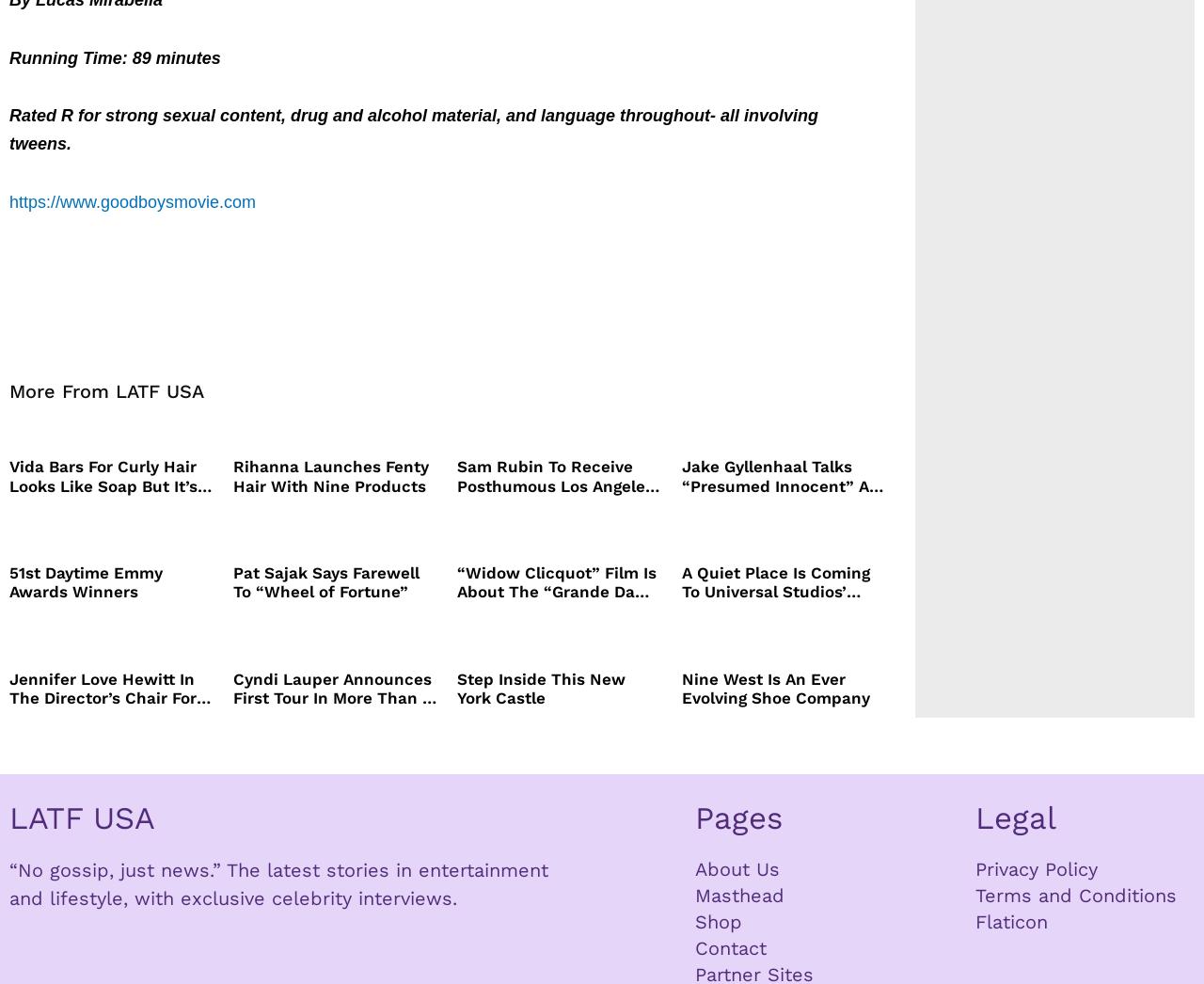From the image, can you give a detailed response to the question below:
How many articles are on the webpage?

There are 9 article elements on the webpage, each with a heading and a link, starting from ID 472 to ID 483.